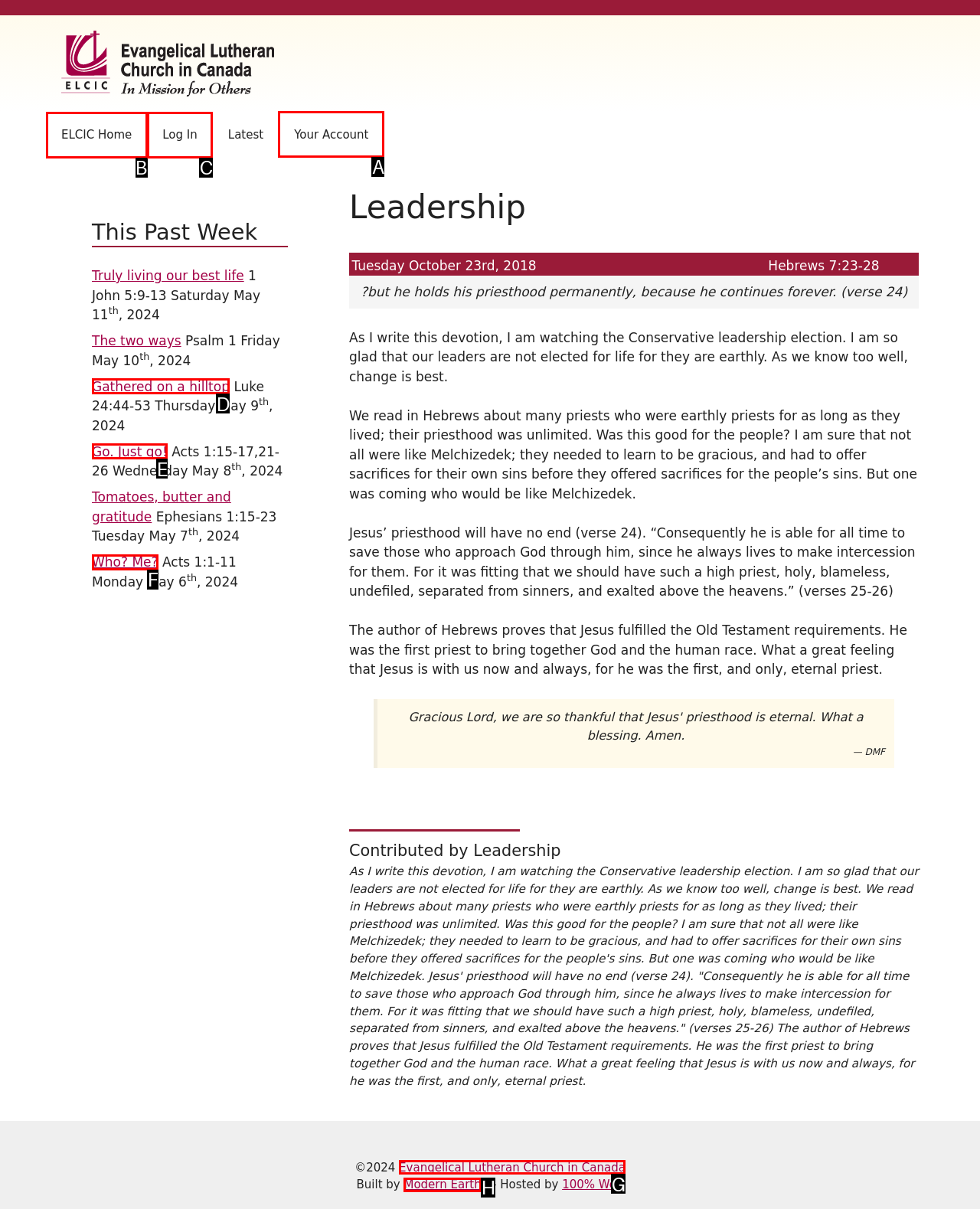Determine the letter of the UI element that will complete the task: View your account
Reply with the corresponding letter.

A